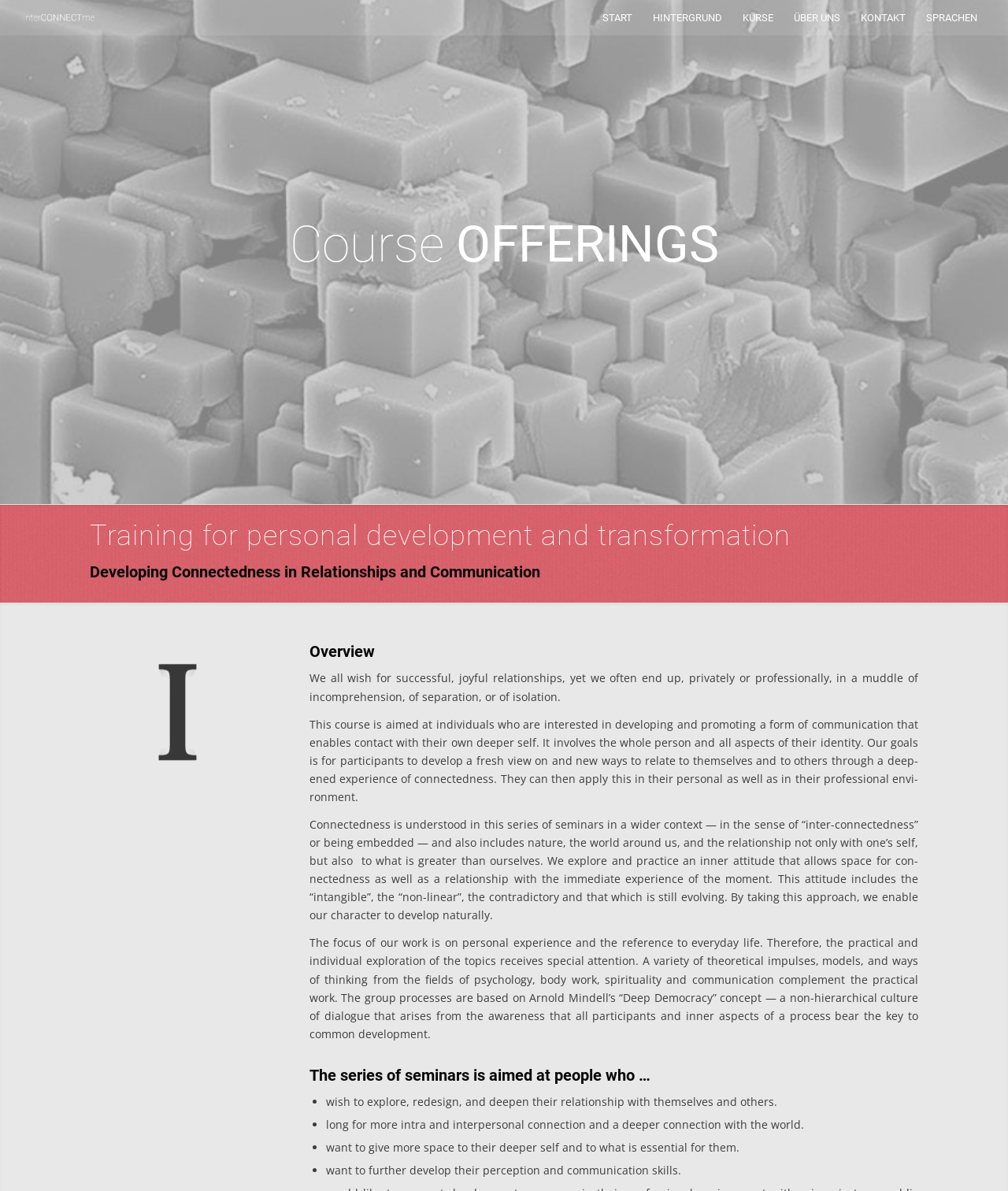Please reply to the following question using a single word or phrase: 
What is the focus of the course?

Personal development and transformation